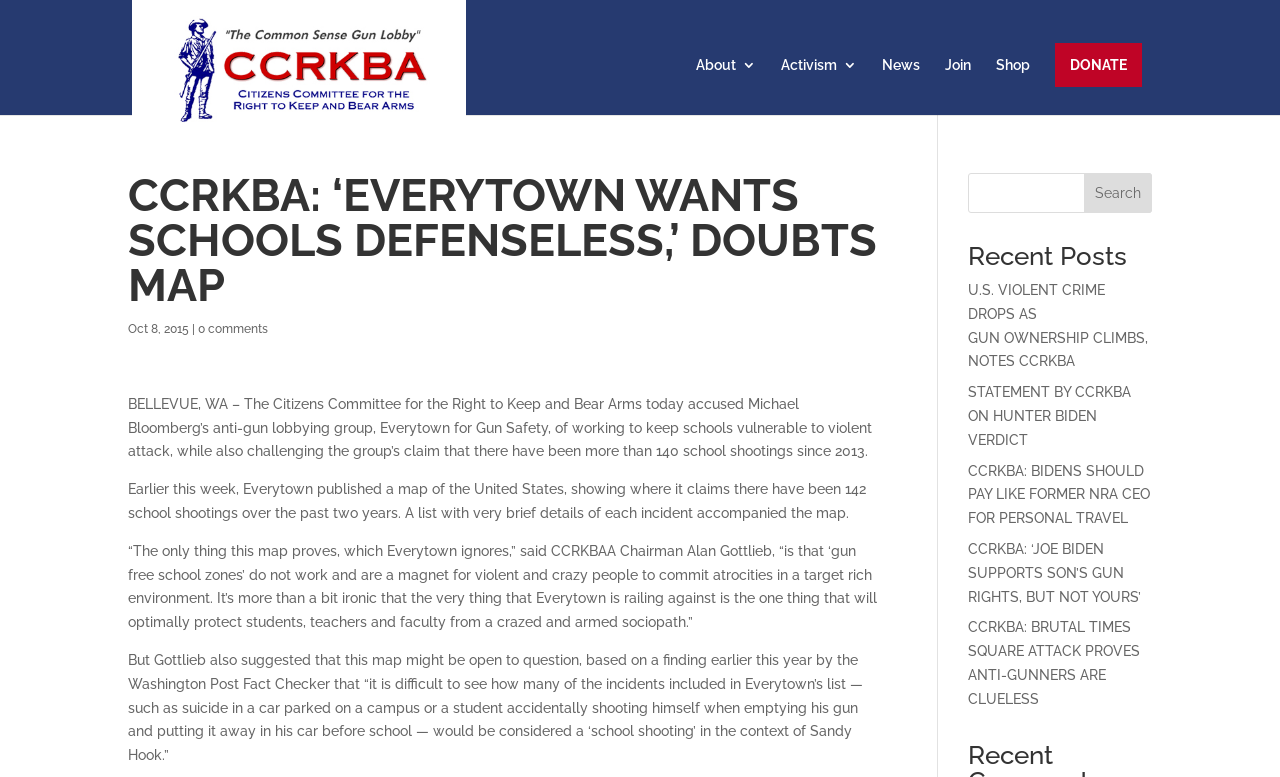Generate a thorough caption that explains the contents of the webpage.

The webpage is about the Citizens Committee for the Right to Keep and Bear Arms (CCRKBA), with a prominent heading at the top center of the page reading "CCRKBA: ‘EVERYTOWN WANTS SCHOOLS DEFENSELESS,’ DOUBTS MAP". Below this heading, there is a date "Oct 8, 2015" and a link to "0 comments".

The main content of the page is an article that accuses Michael Bloomberg's anti-gun lobbying group, Everytown for Gun Safety, of working to keep schools vulnerable to violent attacks. The article cites a map published by Everytown, which claims to show 142 school shootings over the past two years. The CCRKBA chairman, Alan Gottlieb, is quoted as saying that this map proves that "gun-free school zones" do not work and are a magnet for violent and crazy people to commit atrocities.

The article also mentions that the Washington Post Fact Checker had previously questioned the accuracy of Everytown's list of school shootings.

At the top of the page, there is a navigation menu with links to "About", "Activism", "News", "Join", "Shop", and "DONATE". There is also a search bar at the top right corner of the page.

On the right side of the page, there is a section titled "Recent Posts" with links to several news articles, including "U.S. VIOLENT CRIME DROPS AS GUN OWNERSHIP CLIMBS, NOTES CCRKBA", "STATEMENT BY CCRKBA ON HUNTER BIDEN VERDICT", and others.

At the very top of the page, there is a logo of the CCRKBA, which is also a link to the organization's homepage.